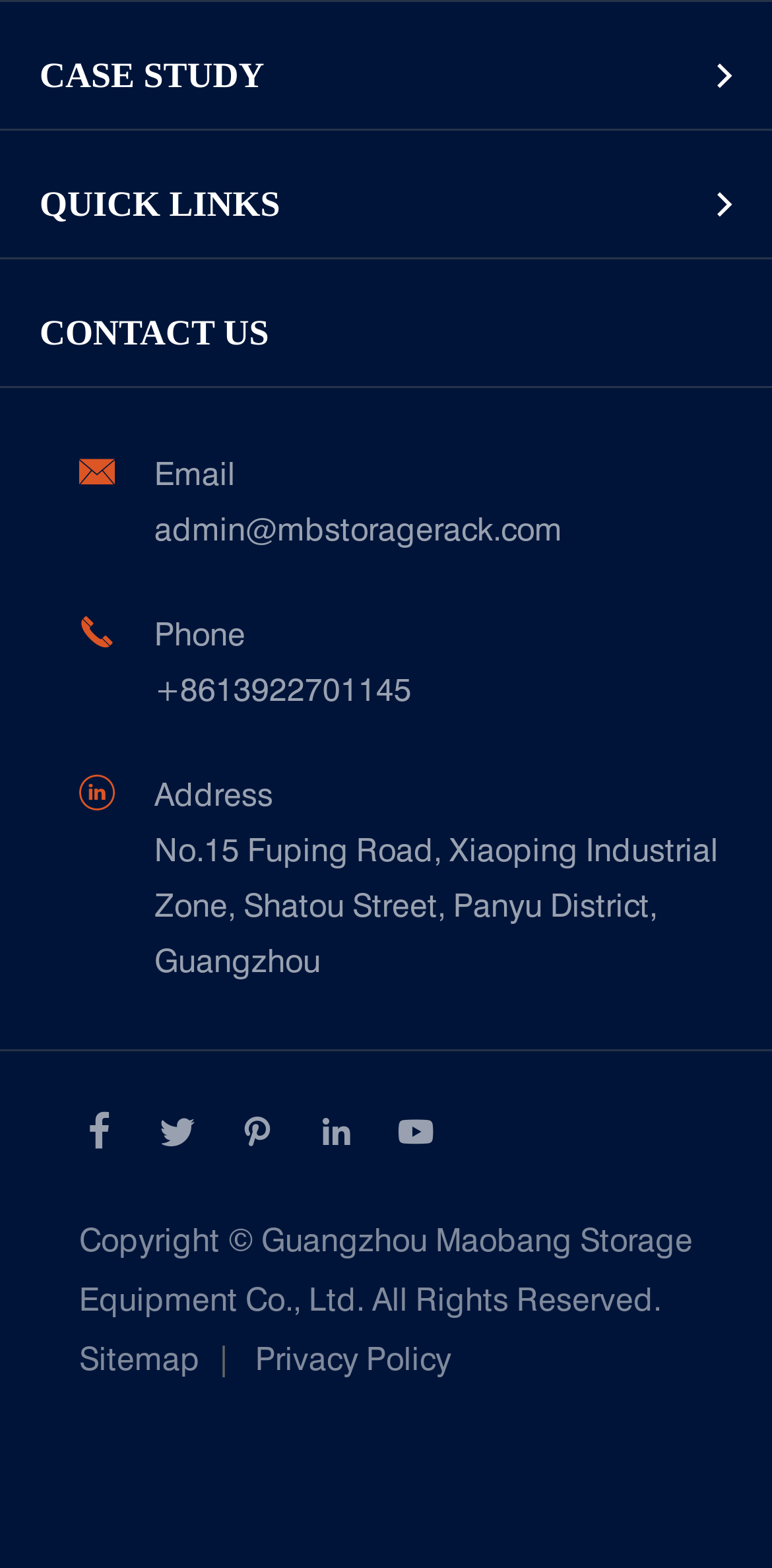Please specify the coordinates of the bounding box for the element that should be clicked to carry out this instruction: "Click on Mezzanines Or Work Platforms". The coordinates must be four float numbers between 0 and 1, formatted as [left, top, right, bottom].

[0.051, 0.015, 1.0, 0.063]